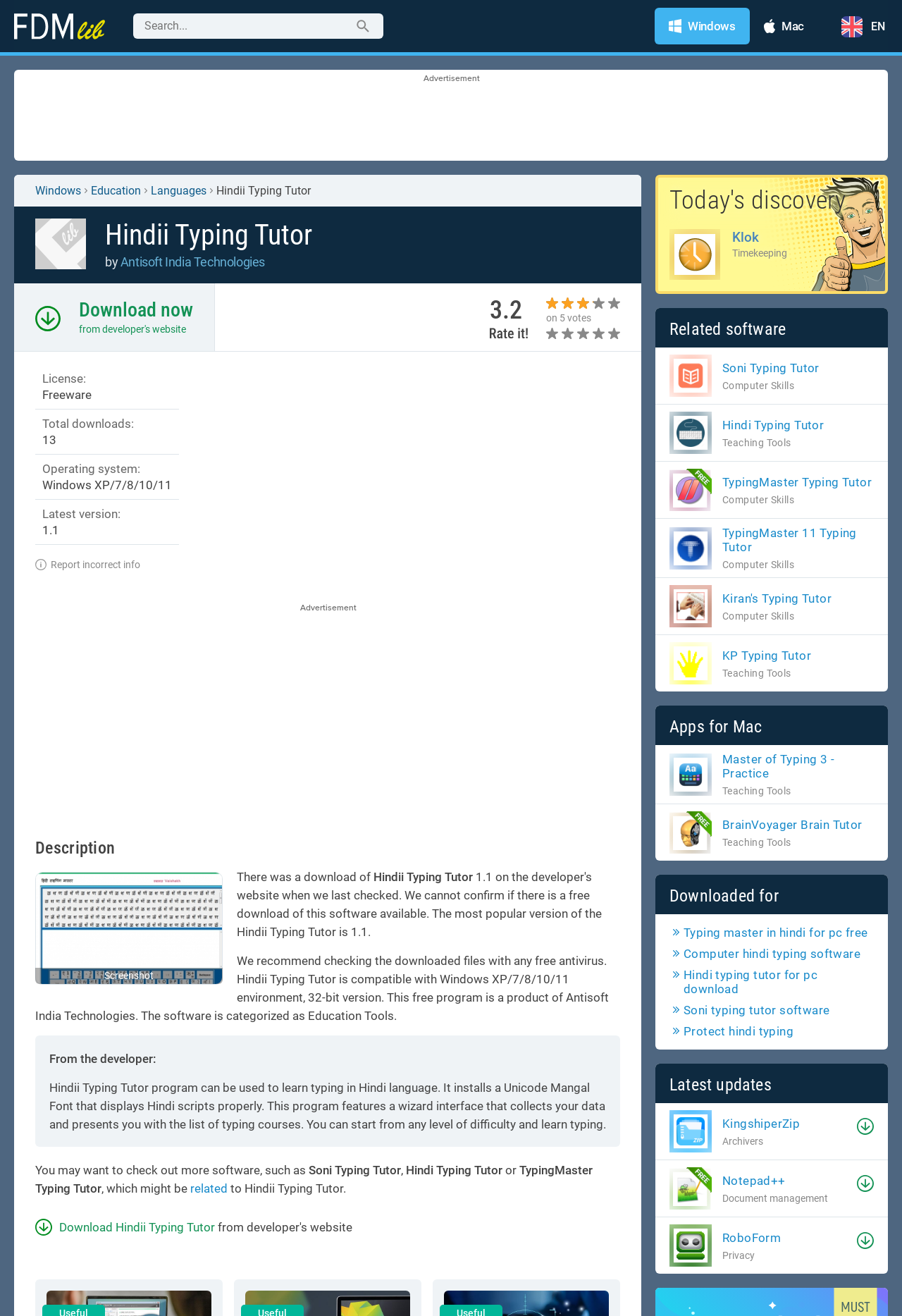Extract the bounding box coordinates of the UI element described by: "alt="Free Download Manager Lib"". The coordinates should include four float numbers ranging from 0 to 1, e.g., [left, top, right, bottom].

[0.016, 0.01, 0.148, 0.03]